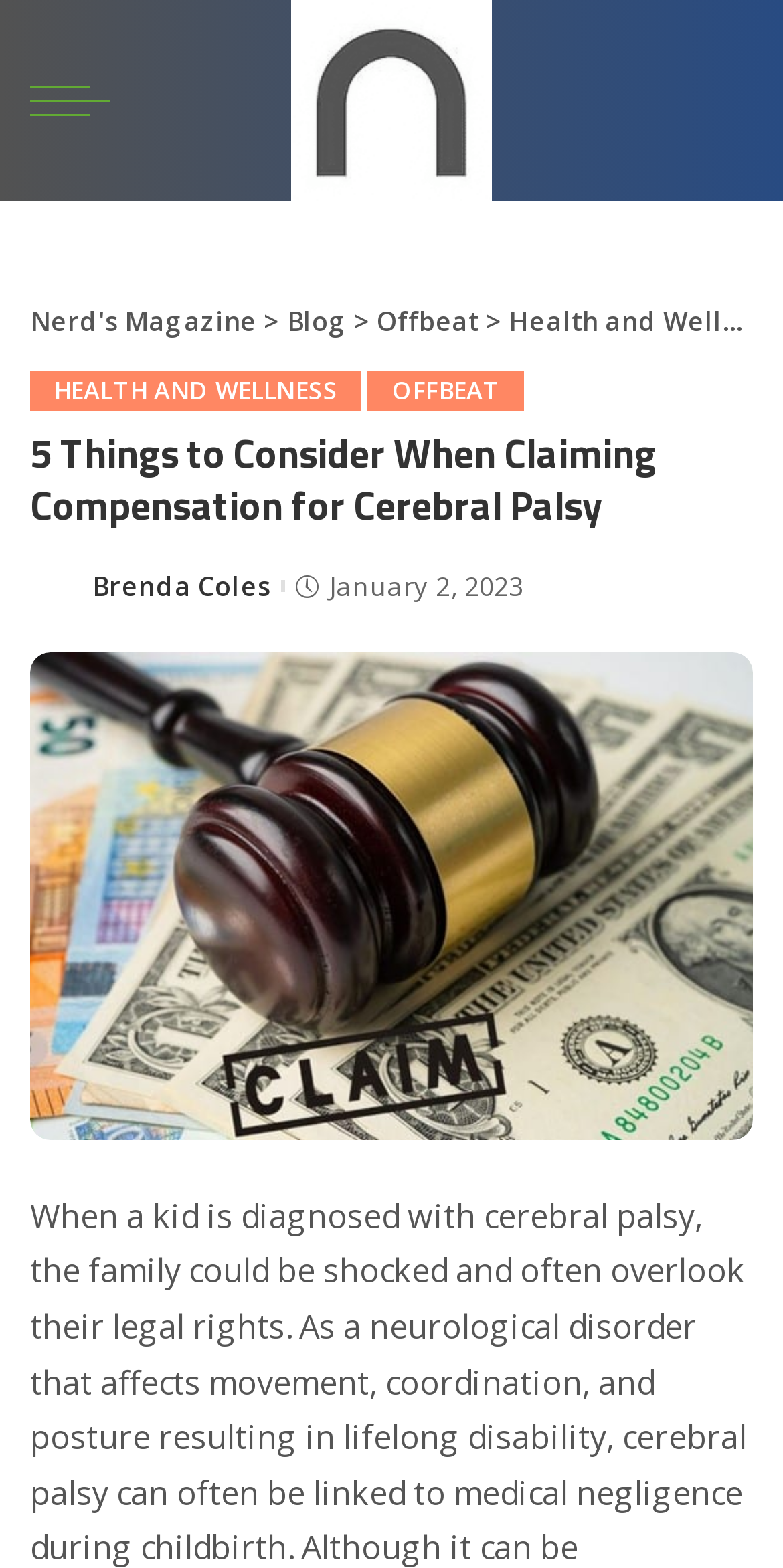How many main sections are in the header?
Based on the image, give a one-word or short phrase answer.

5